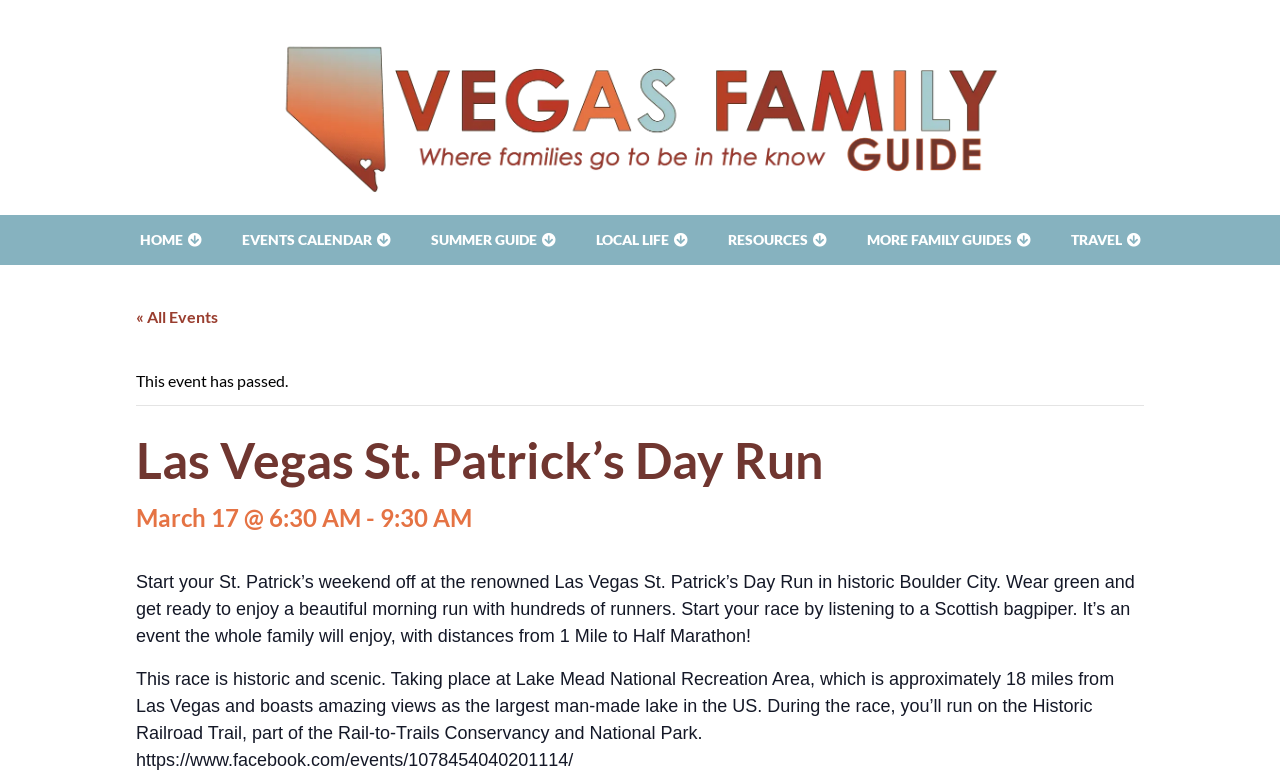Determine the bounding box coordinates for the HTML element mentioned in the following description: "Rates". The coordinates should be a list of four floats ranging from 0 to 1, represented as [left, top, right, bottom].

None